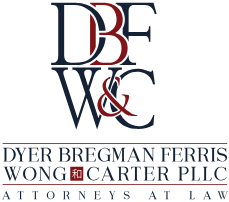Respond with a single word or phrase for the following question: 
What is the phrase at the bottom of the logo?

ATTORNEYS AT LAW